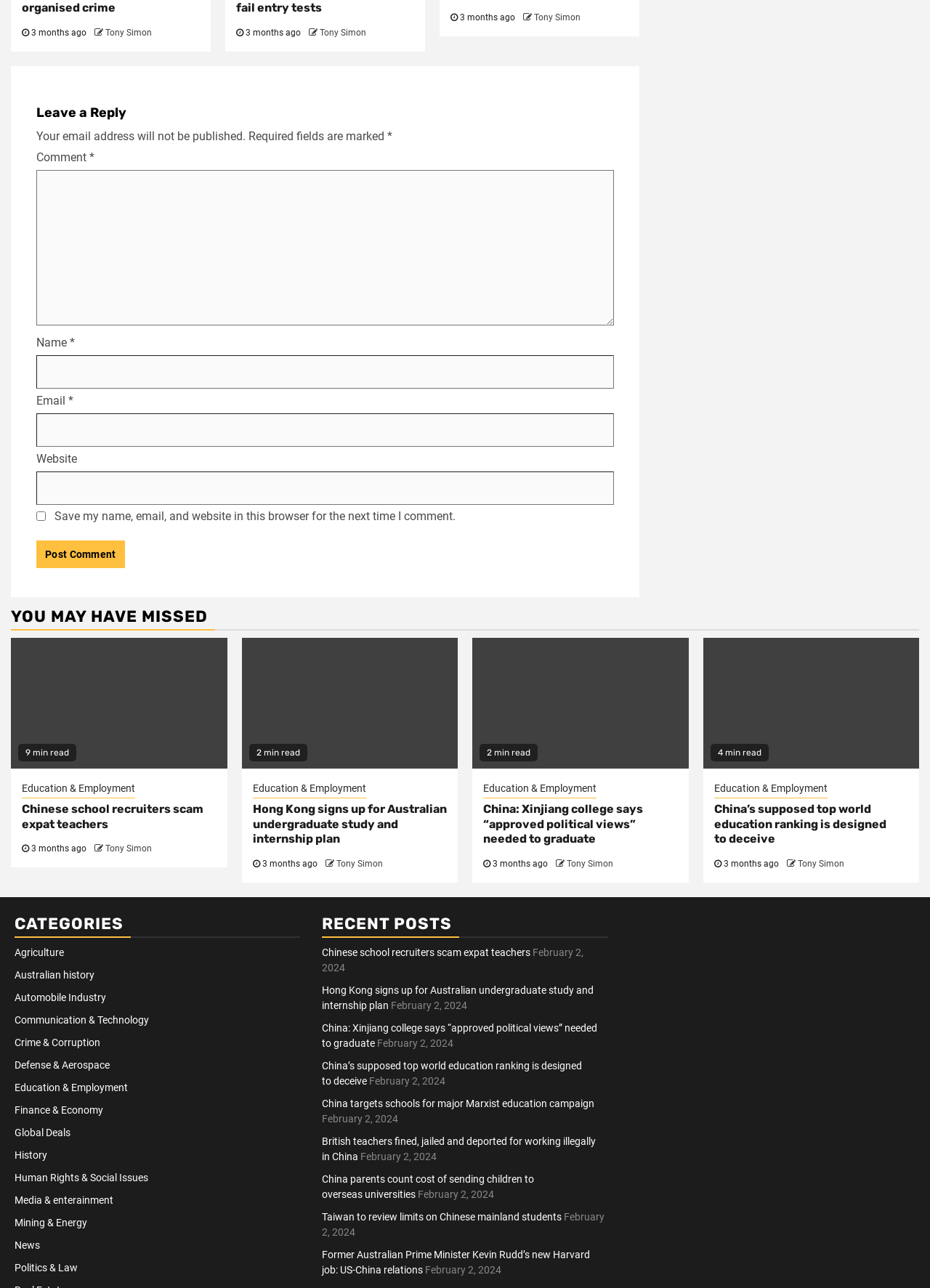What is the category of the article 'China: Xinjiang college says “approved political views” needed to graduate'?
Examine the webpage screenshot and provide an in-depth answer to the question.

I found the article 'China: Xinjiang college says “approved political views” needed to graduate' and checked its category, which is 'Education & Employment'.